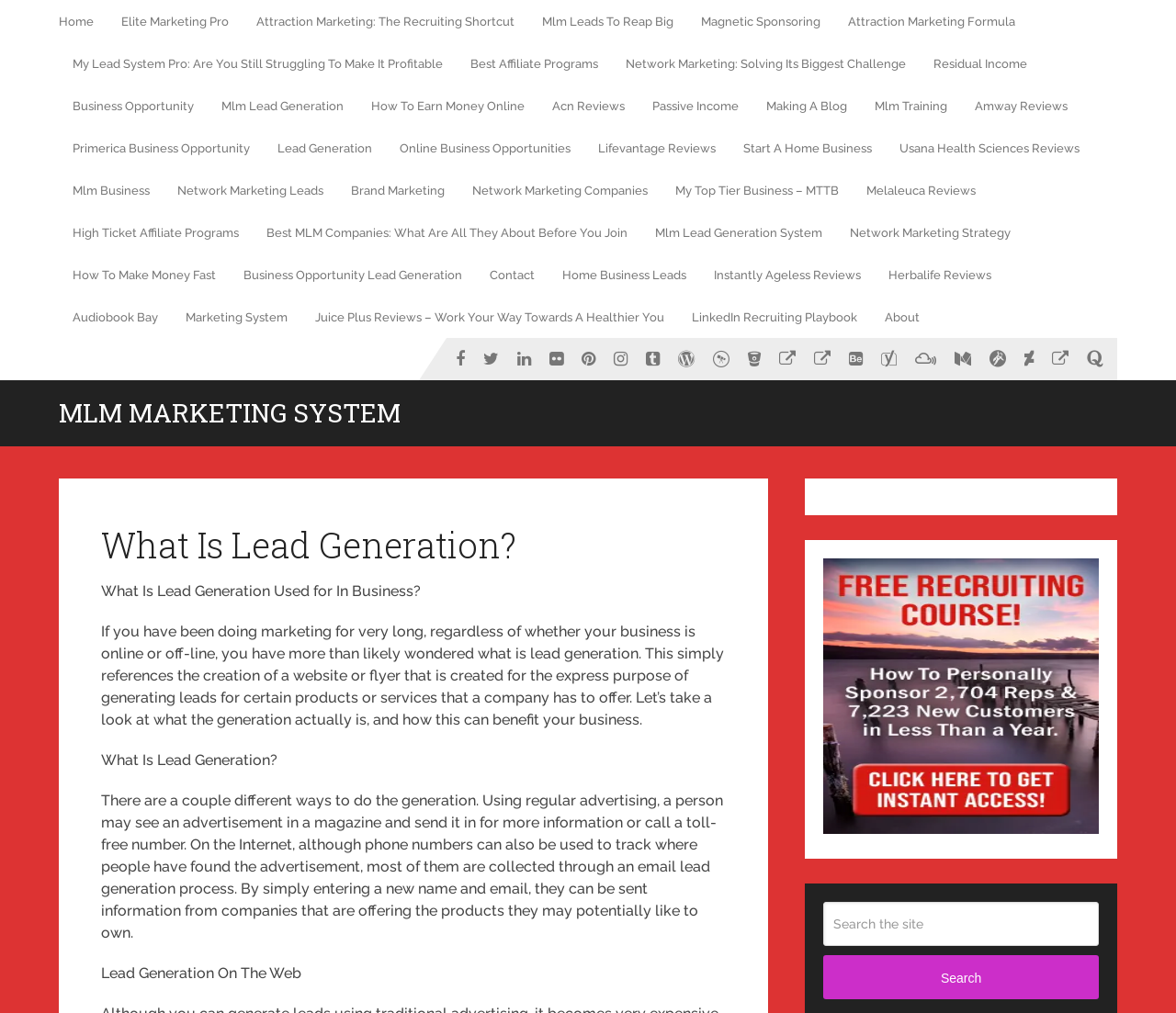What is the difference between lead generation on the internet and offline? Analyze the screenshot and reply with just one word or a short phrase.

Method of collecting information